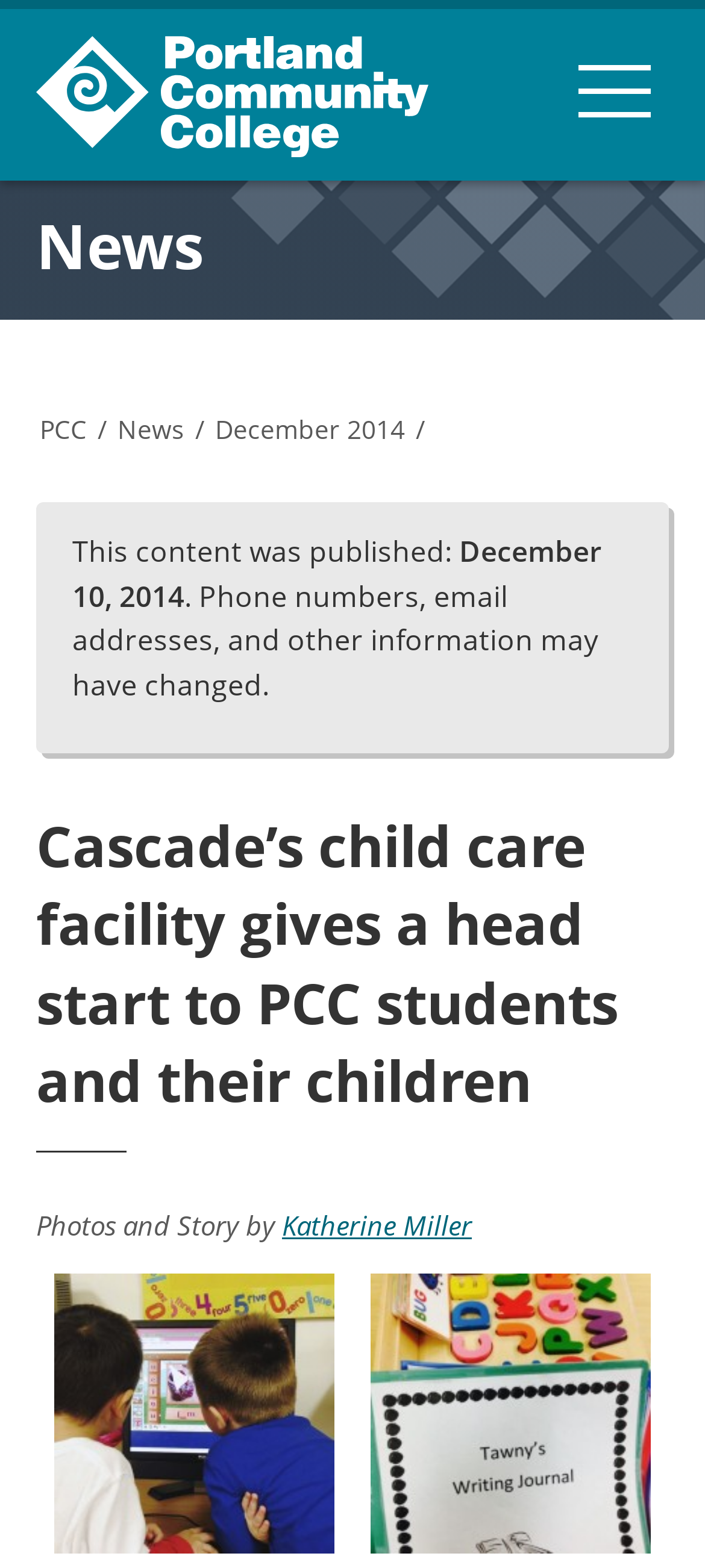What is the date of the published content?
Could you give a comprehensive explanation in response to this question?

The date of the published content can be found in the middle of the webpage, where it says 'This content was published: December 10, 2014'.